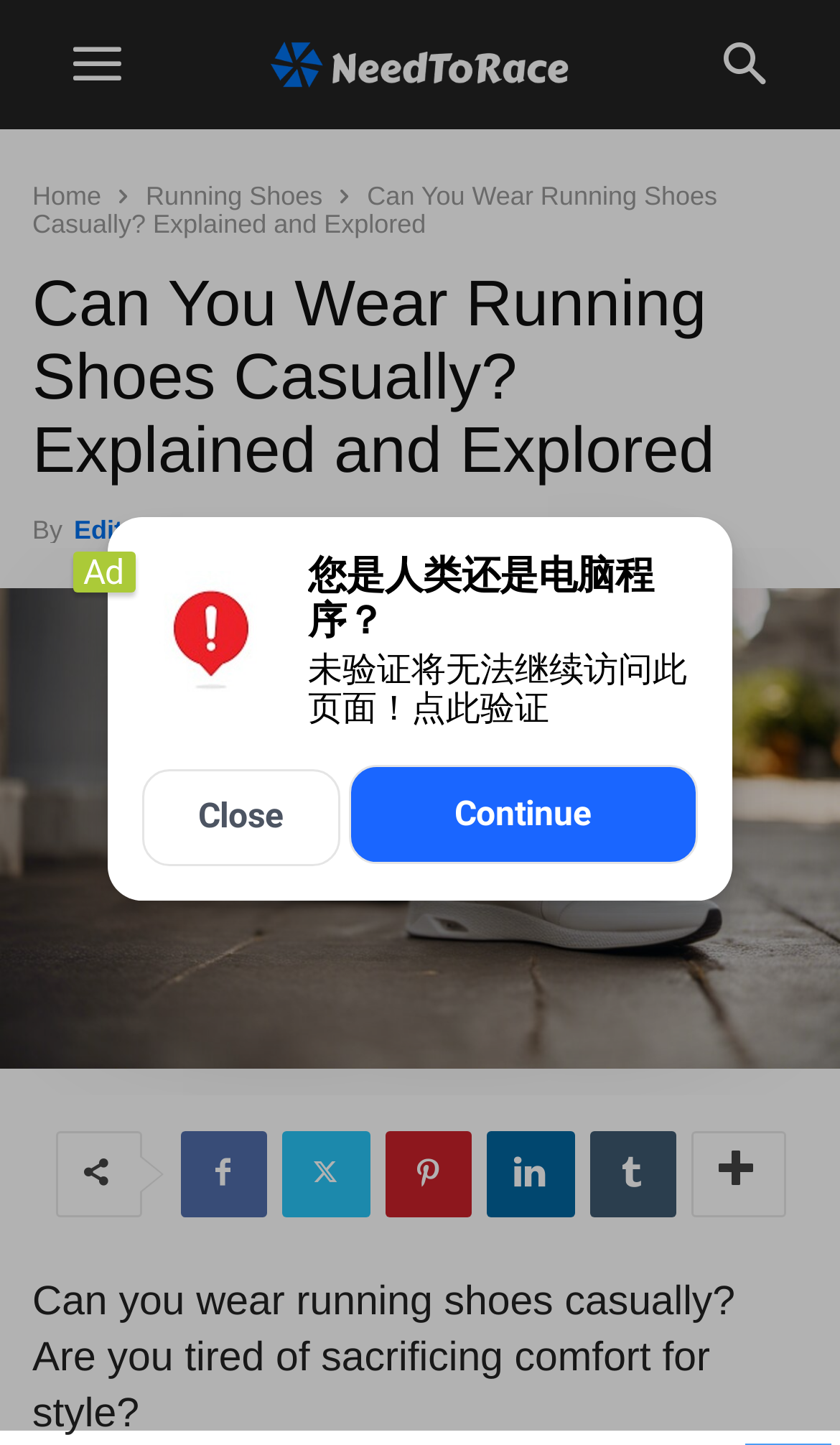Identify the bounding box coordinates of the part that should be clicked to carry out this instruction: "Share the article using the '' icon".

[0.214, 0.782, 0.317, 0.842]